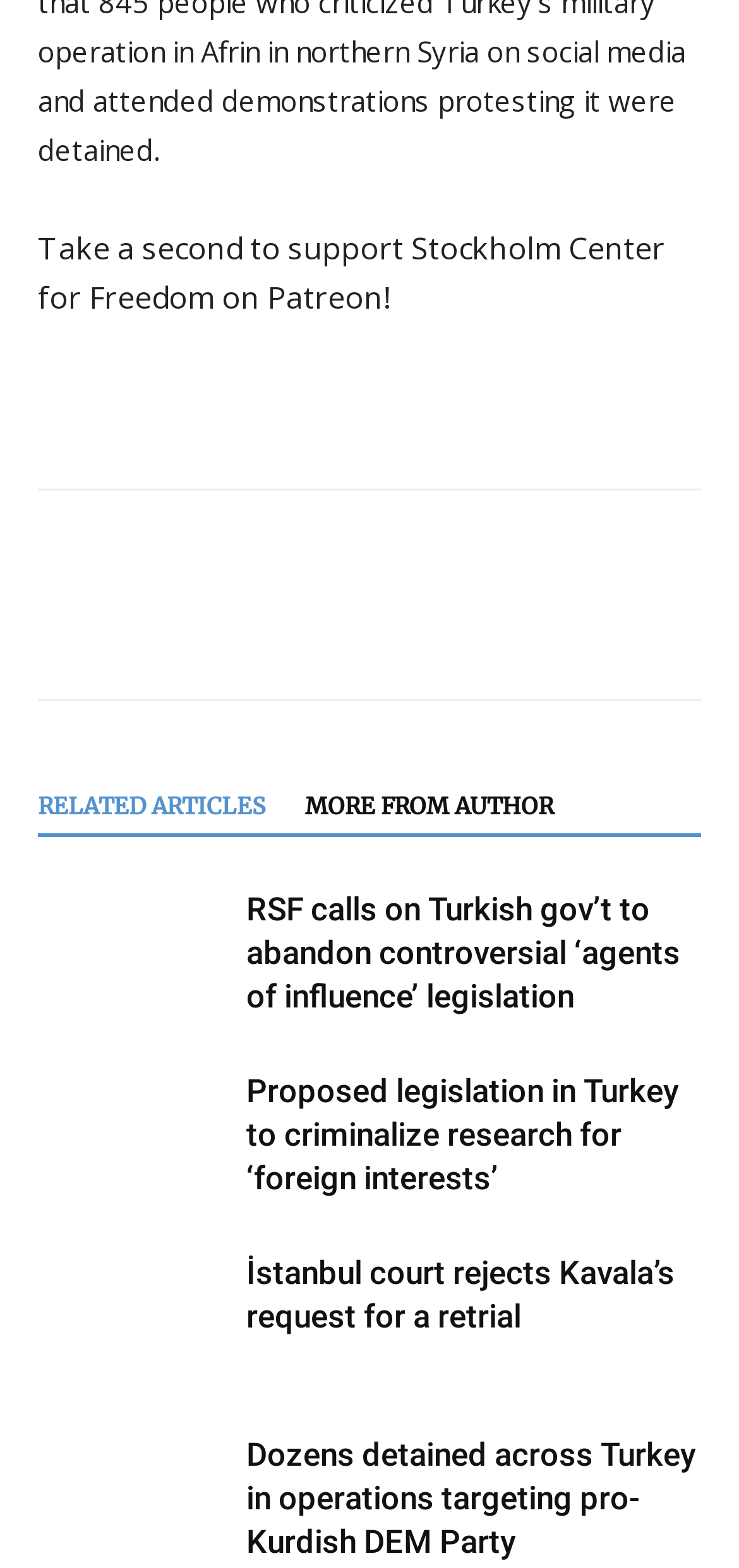What is the purpose of the Patreon link?
Using the visual information, respond with a single word or phrase.

To support Stockholm Center for Freedom